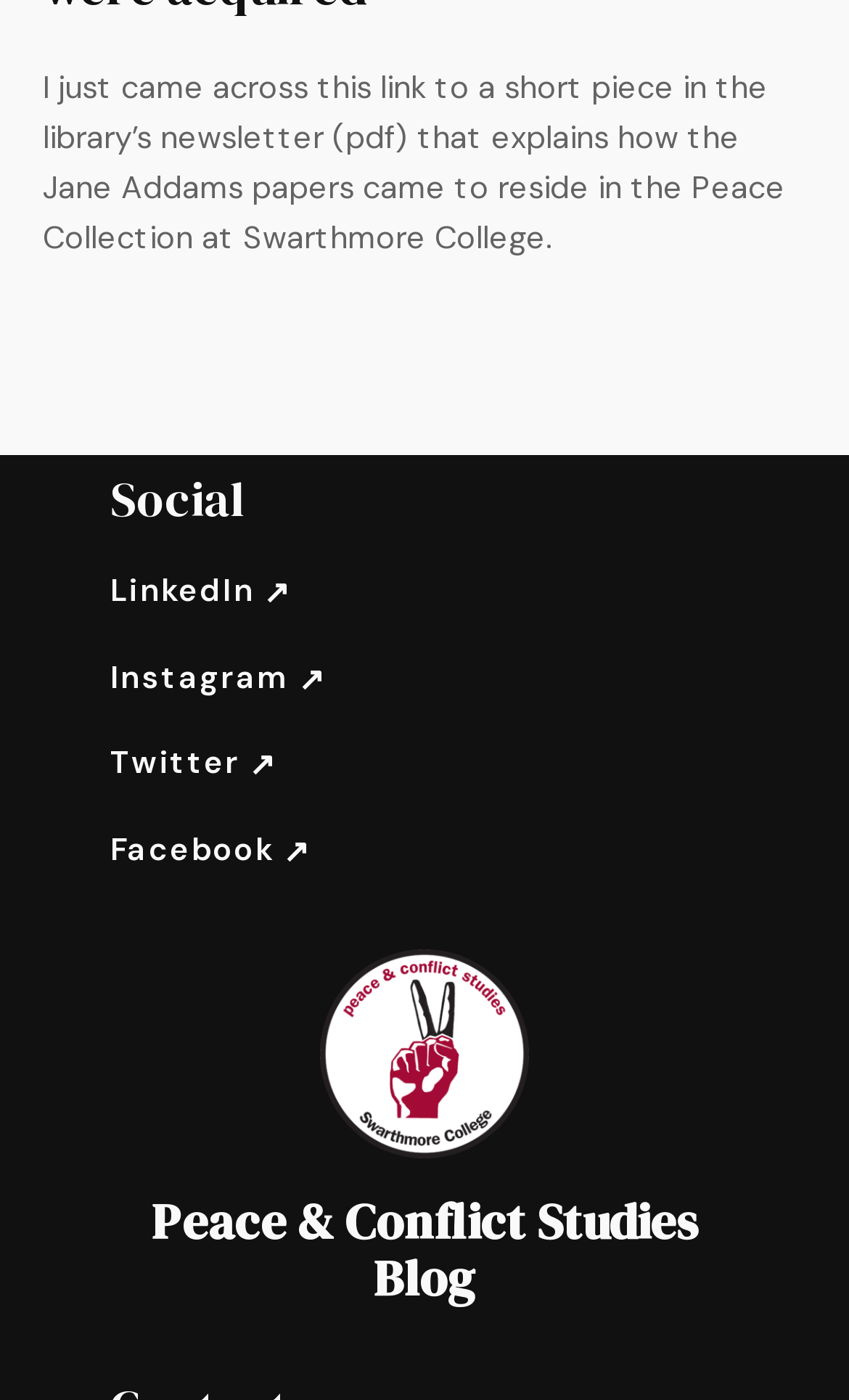Extract the bounding box for the UI element that matches this description: "alt="PCS logo with transparency"".

[0.377, 0.678, 0.623, 0.827]